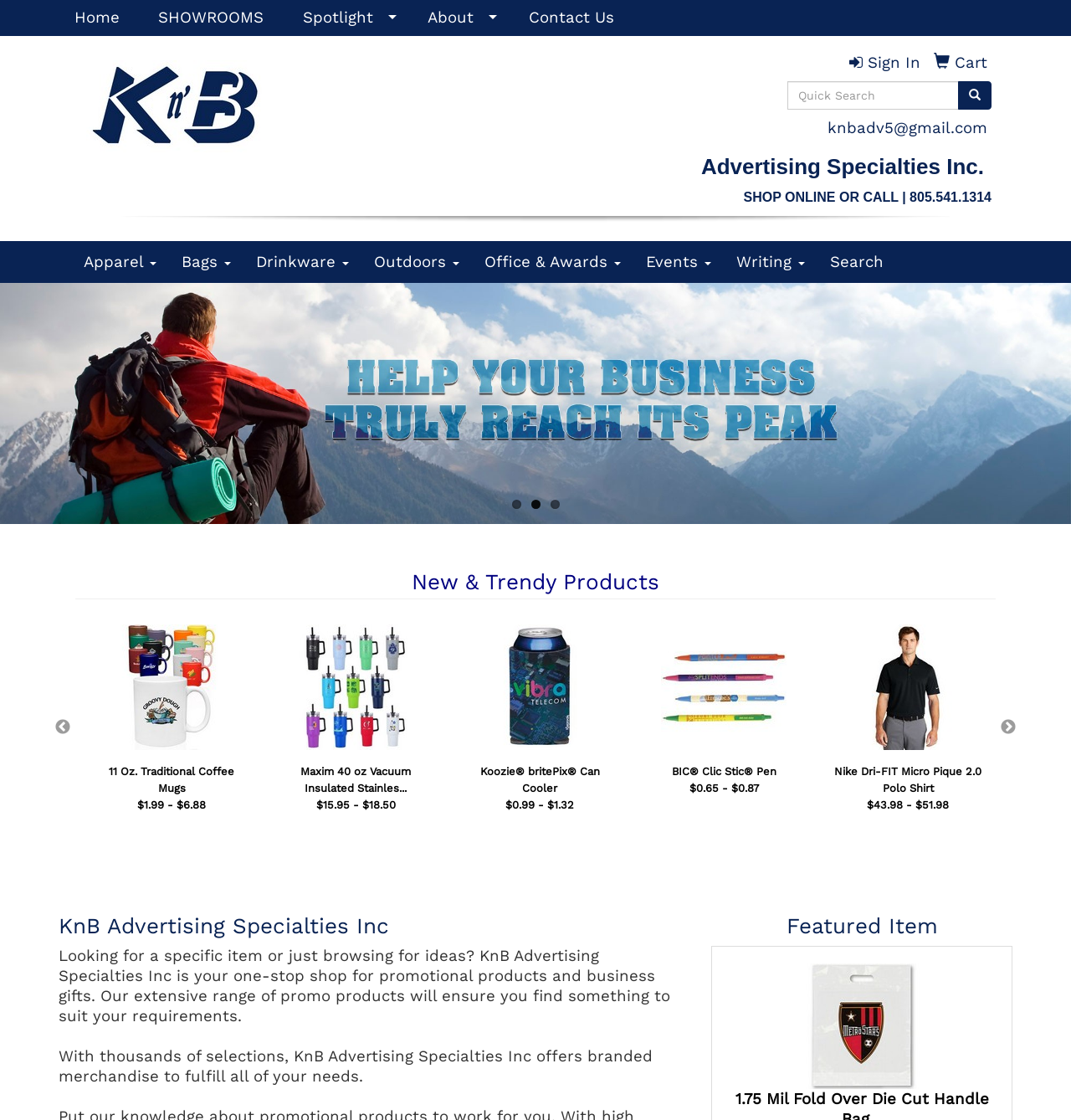Find the bounding box coordinates for the area you need to click to carry out the instruction: "Search for a product". The coordinates should be four float numbers between 0 and 1, indicated as [left, top, right, bottom].

[0.735, 0.072, 0.895, 0.098]